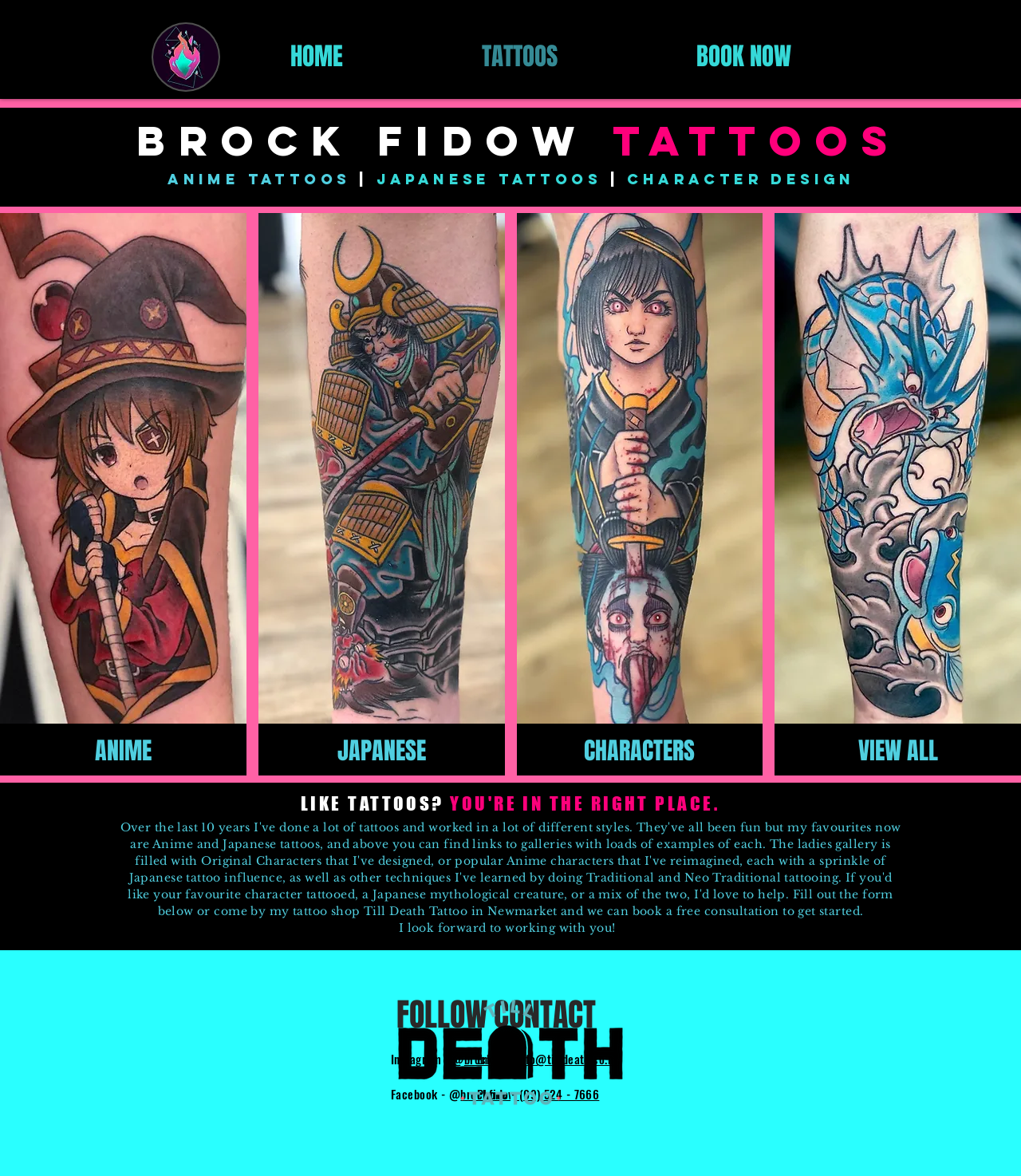Specify the bounding box coordinates of the region I need to click to perform the following instruction: "Follow on Instagram". The coordinates must be four float numbers in the range of 0 to 1, i.e., [left, top, right, bottom].

[0.455, 0.893, 0.539, 0.908]